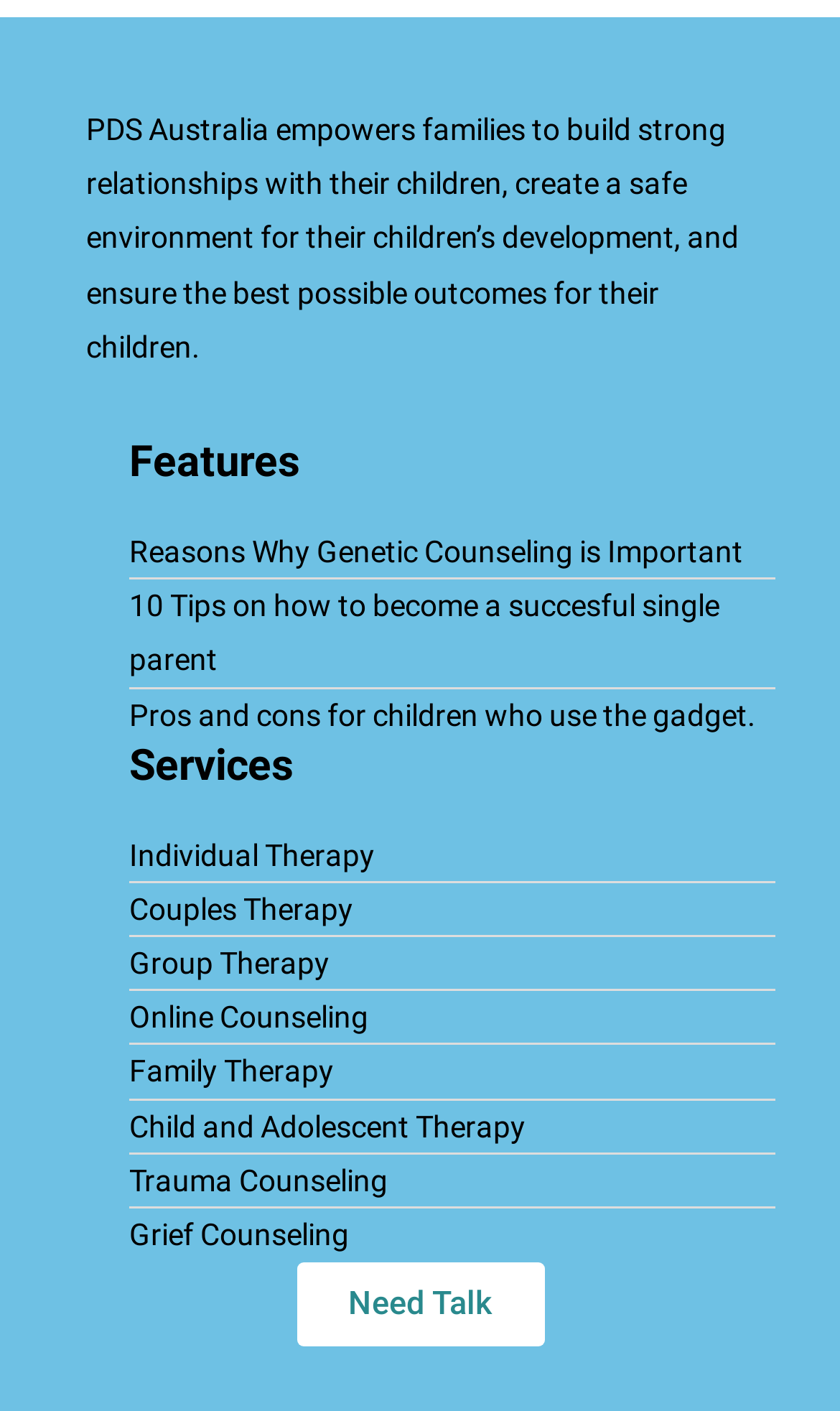How many links are there under 'Features'?
Please answer the question with as much detail as possible using the screenshot.

I count 3 links under the 'Features' heading, including 'Reasons Why Genetic Counseling is Important', '10 Tips on how to become a successful single parent', and 'Pros and cons for children who use the gadget'.